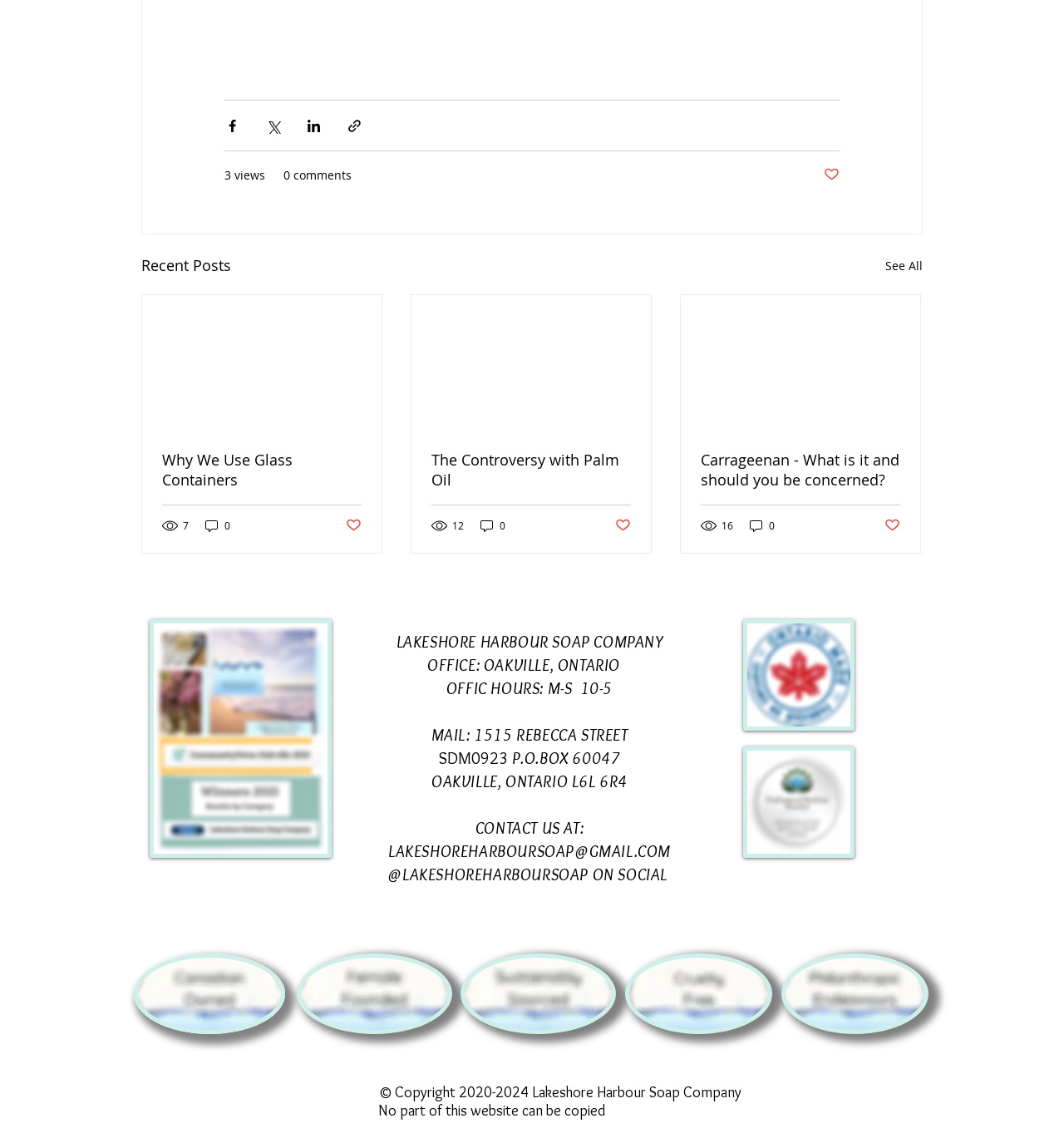Identify the bounding box coordinates of the region I need to click to complete this instruction: "Contact us at Lakeshore Harbour Soap Company".

[0.365, 0.743, 0.63, 0.76]